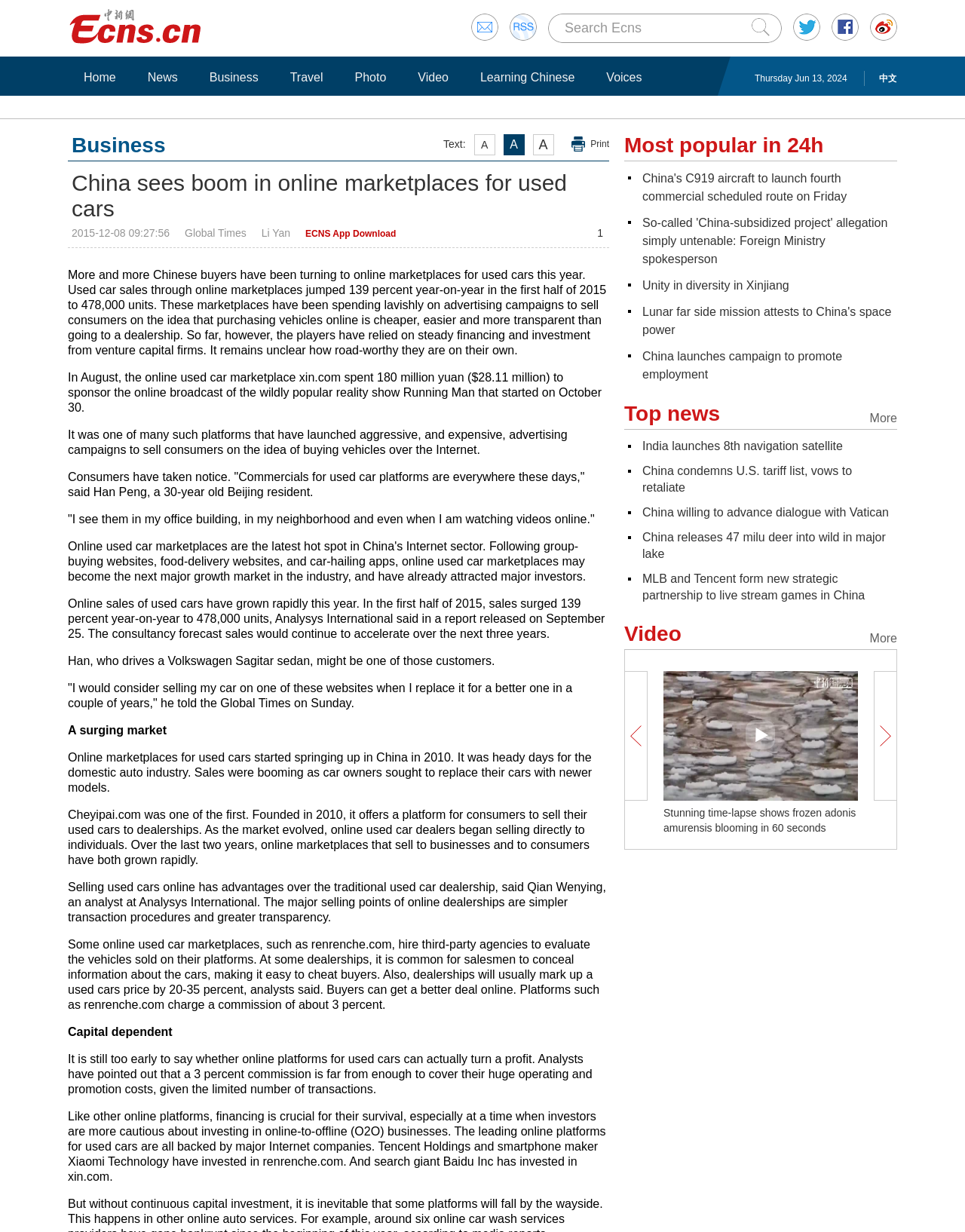What is the name of the online used car marketplace mentioned in the article?
Look at the screenshot and provide an in-depth answer.

I found the name of the online used car marketplace by looking at the StaticText element with the content 'xin.com' which is located in the article, in a sentence mentioning a large advertising campaign.